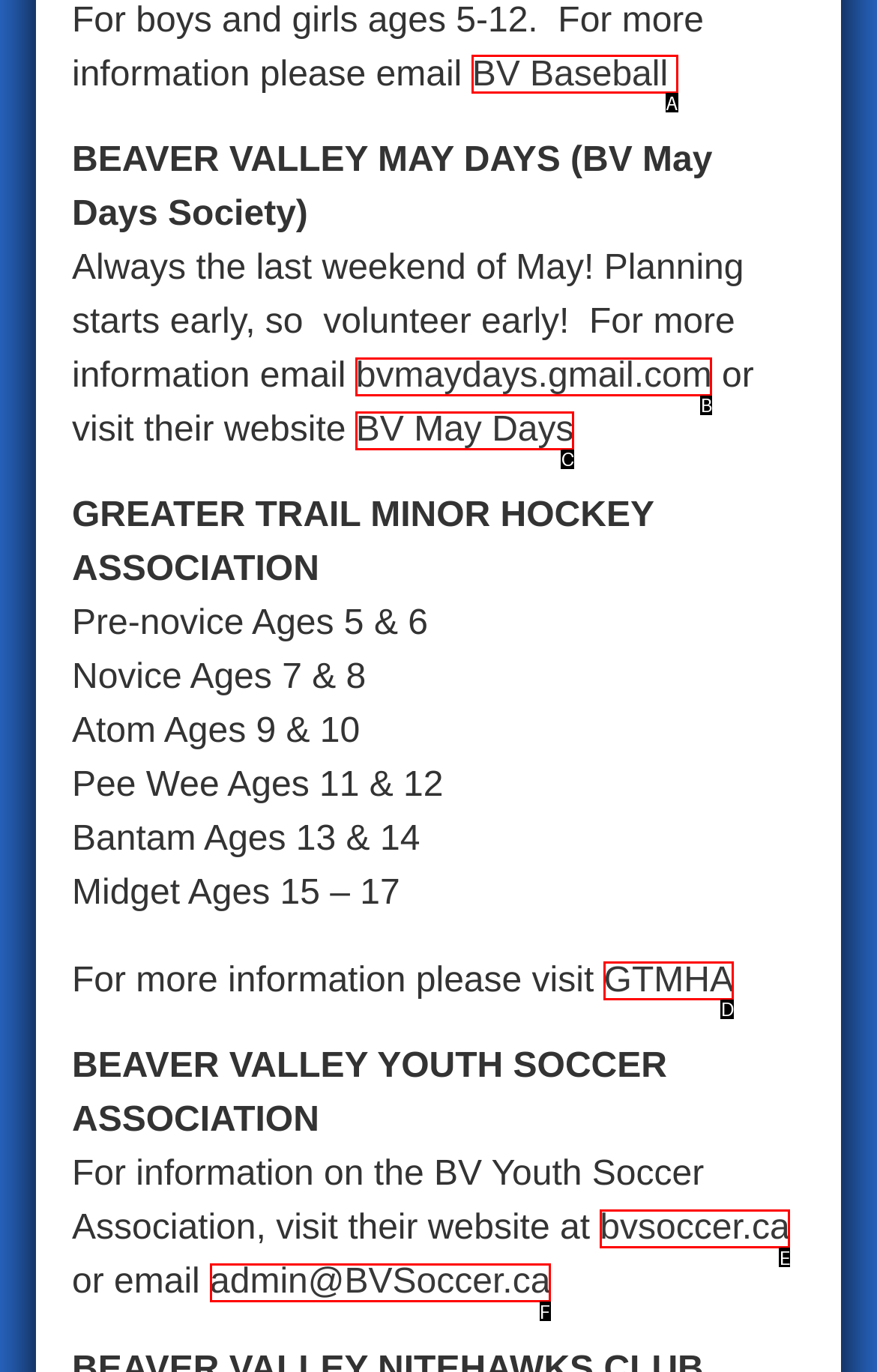Tell me which one HTML element best matches the description: BV May Days Answer with the option's letter from the given choices directly.

C